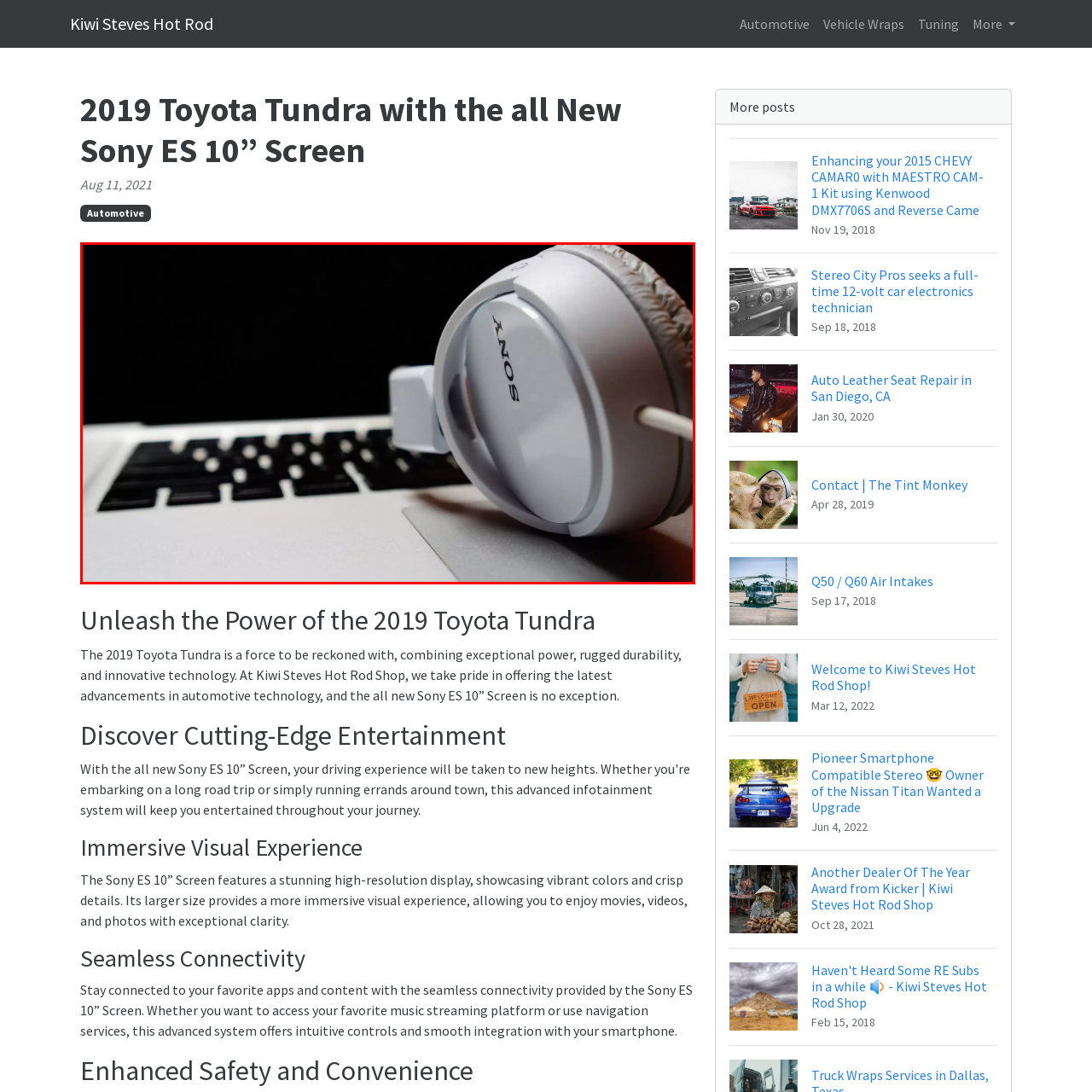Generate a detailed description of the image highlighted within the red border.

The image features a close-up view of a pair of Sony headphones resting on a sleek, silver laptop keyboard. The headphones, showcased prominently, display the iconic Sony branding, highlighting their design and craftsmanship. The soft ear cushions suggest comfort, while the overall aesthetic emphasizes modern technology and quality. This setting aligns with the theme of enhanced audio experiences showcased in discussions about the 2019 Toyota Tundra and its state-of-the-art entertainment systems, including the all-new Sony ES 10” Screen. The contrast between the dark background and the illuminated laptop creates a sophisticated atmosphere, suggesting a connection to premium entertainment technology.